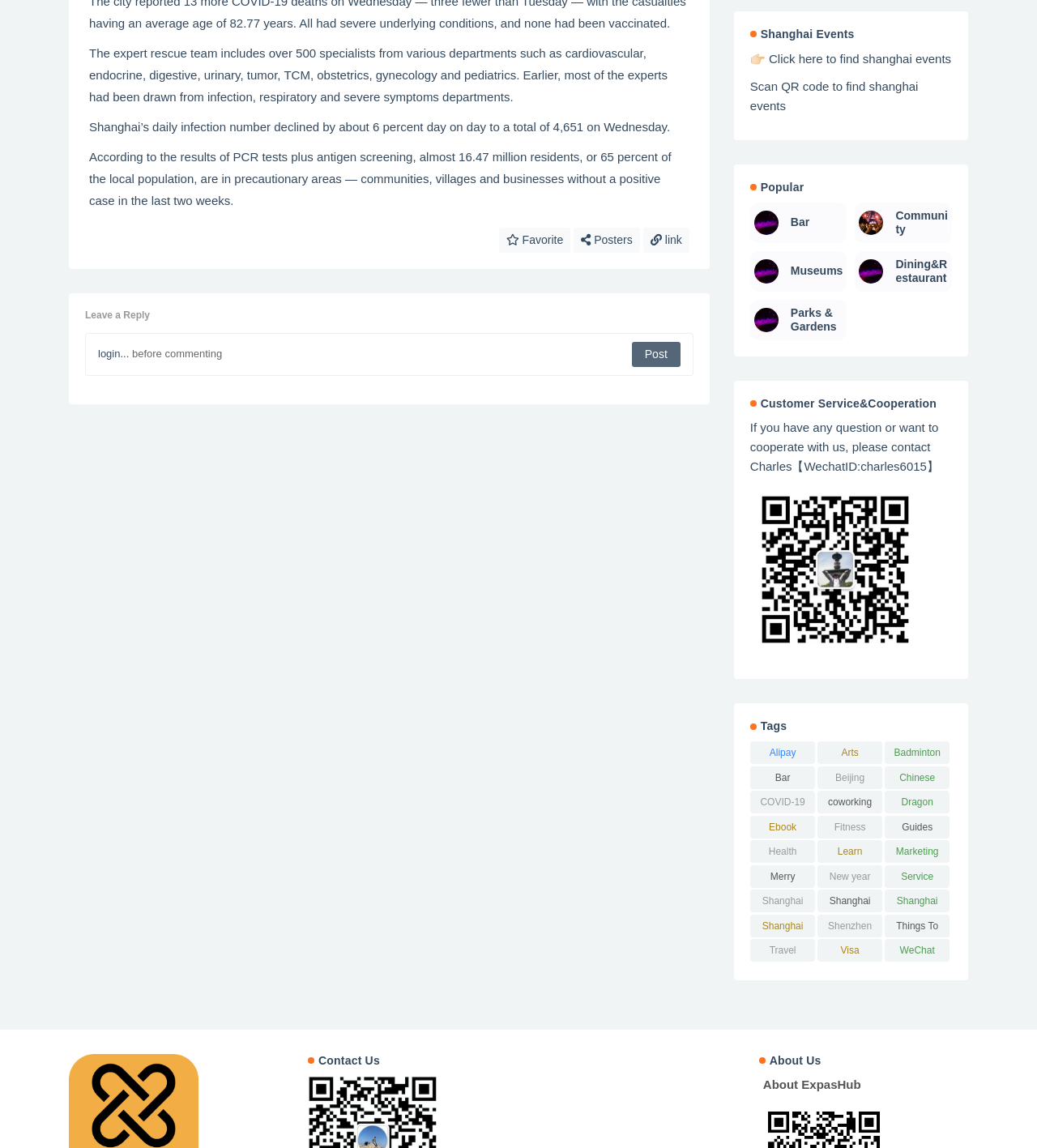Pinpoint the bounding box coordinates of the clickable element to carry out the following instruction: "Click the Post button."

[0.609, 0.298, 0.656, 0.32]